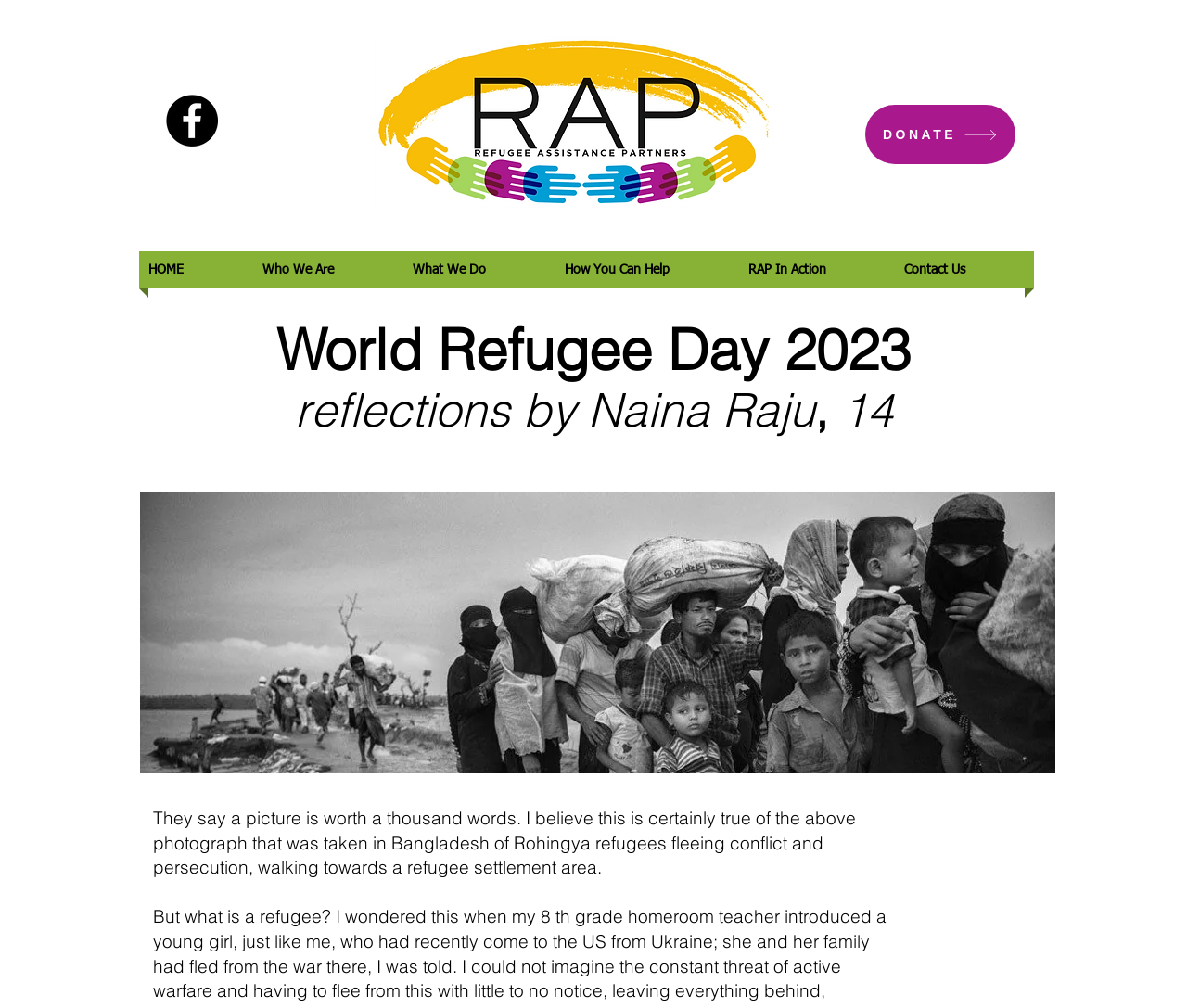Reply to the question with a single word or phrase:
What is the subject of the photograph described in the article?

Rohingya refugees